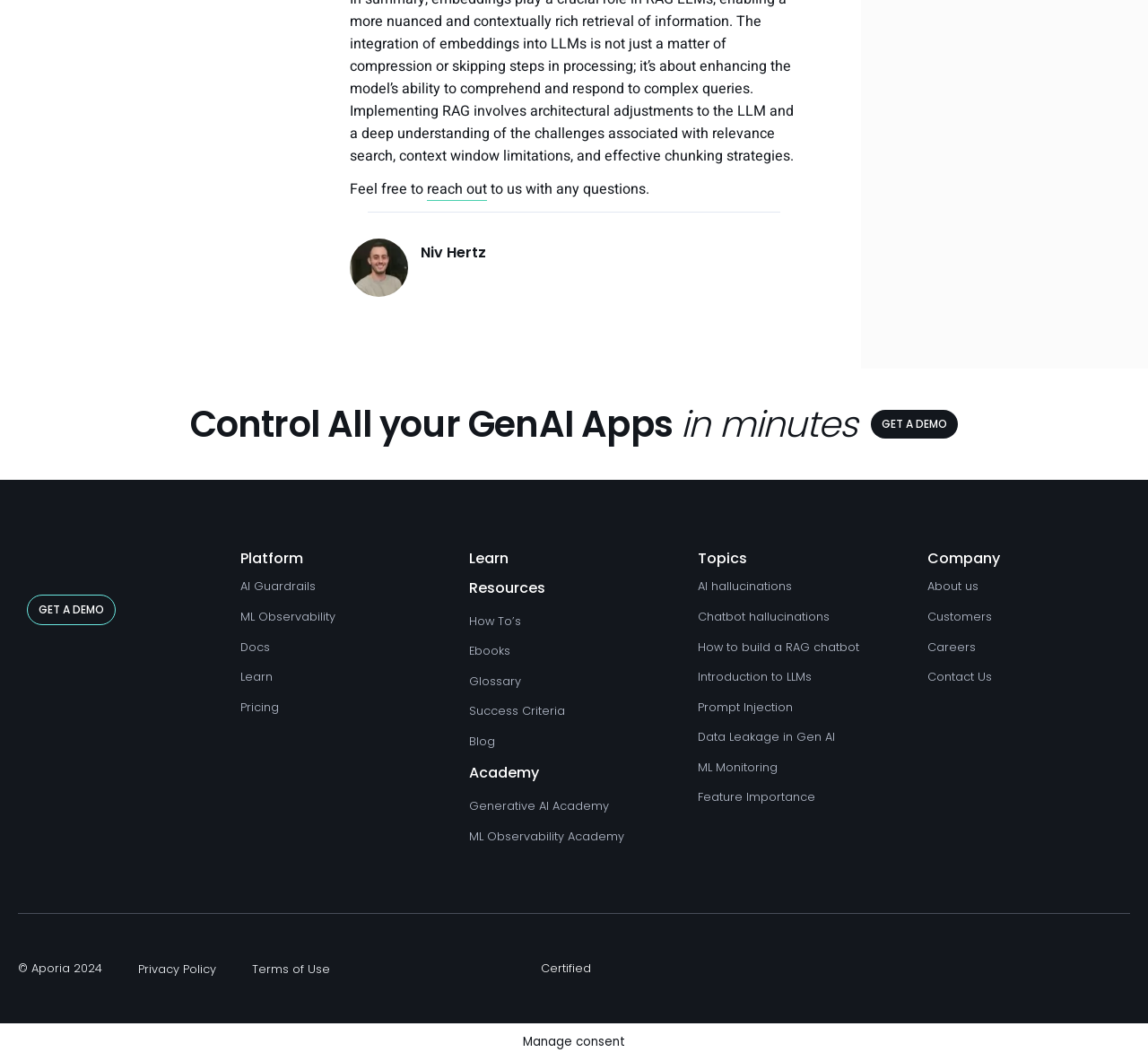What is the name of the company mentioned on the webpage?
Can you provide an in-depth and detailed response to the question?

The webpage mentions the company name 'Aporia' in the footer section, along with the copyright year 2024.